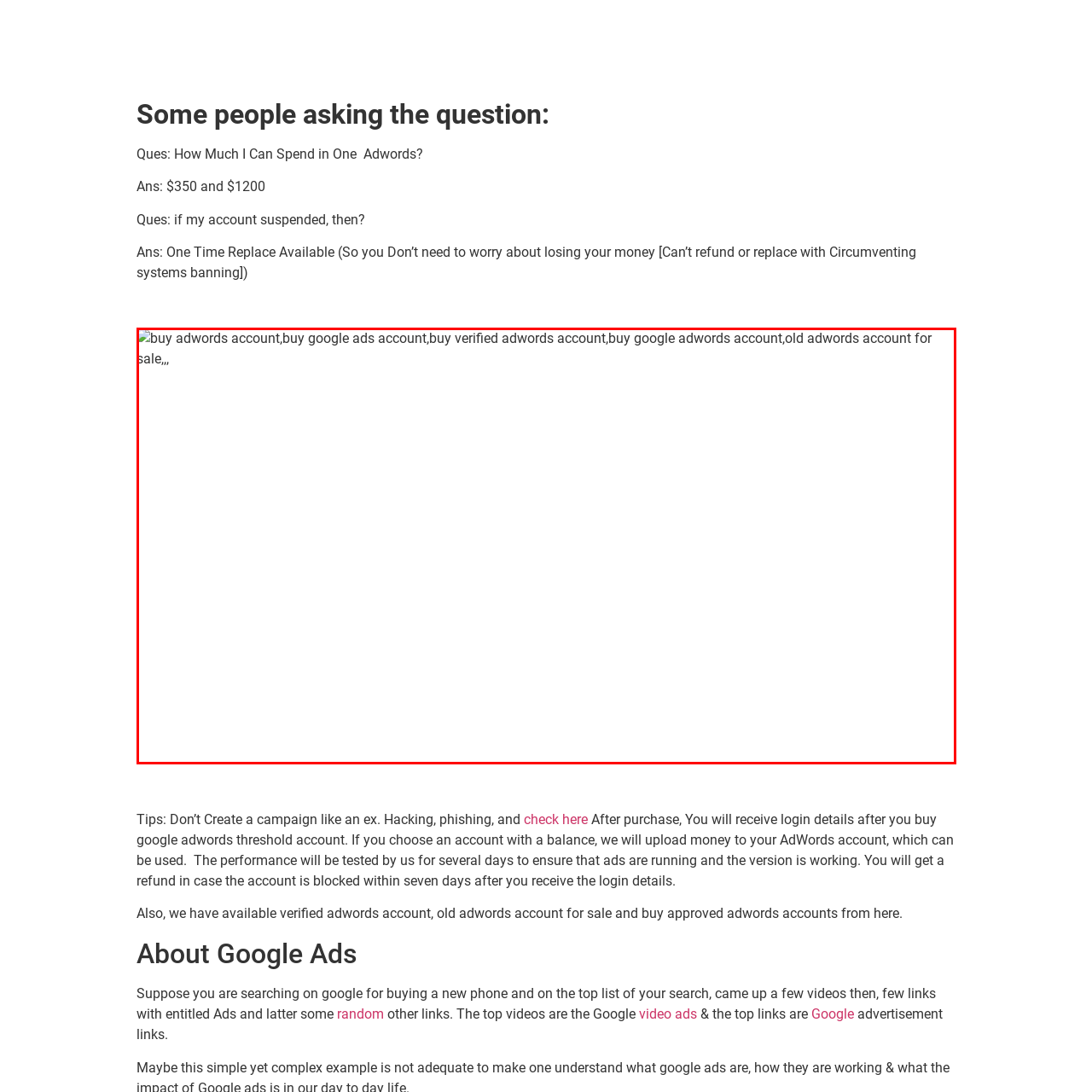Check the picture within the red bounding box and provide a brief answer using one word or phrase: What is the focus of the surrounding text?

Customer assurance and account usability